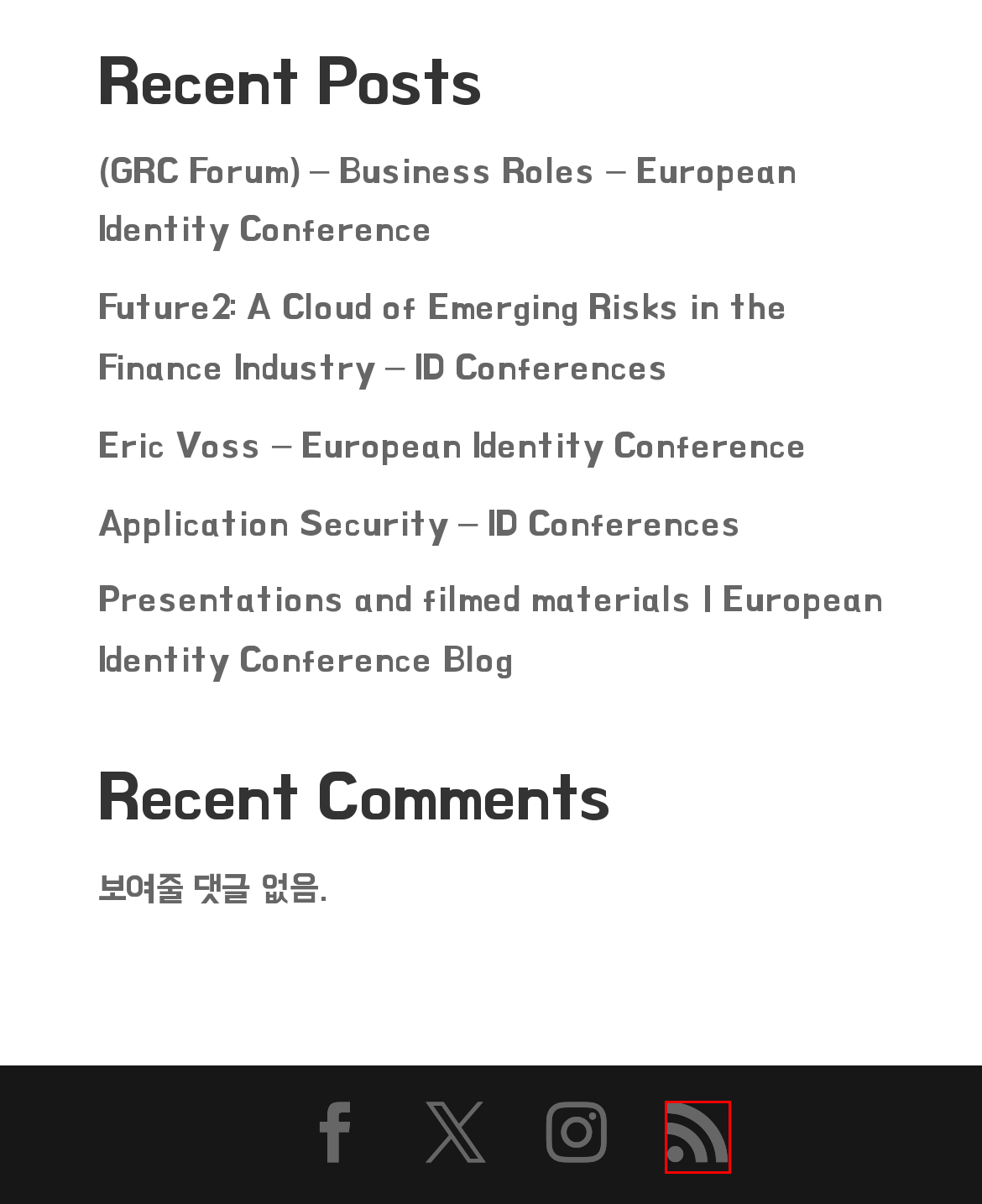You have a screenshot of a webpage with a red bounding box around a UI element. Determine which webpage description best matches the new webpage that results from clicking the element in the bounding box. Here are the candidates:
A. 청주오피(청주op) - 함께 웃는 청주 행복이 넘치는 도시에서 고품격 오피사이트와 함께하세요. - 오피(OP), 오피사이트 플랫폼 오피컨퍼
B. 대전오피(대전op) 정보 - 시민과 사물, 장소, 자연 문화가 숨쉬는 도시 대전 최신 인기 오피 업소 정보 가이드 - 오피(OP), 오피사이트 플랫폼 오피컨퍼
C. 대구오피(대구op) 순위 모음 - 다양성의 도시 대구 활력과 열정의 밤문화를 갖은 도시에서 최고의 오피 서비스 선택! - 오피(OP), 오피사이트 플랫폼 오피컨퍼
D. 수원오피(수원op)순위 휴먼시티 수원 반가운 사람과 함께 공유하는 인기 오피사이트 추천 정보! - 오피(OP), 오피사이트 플랫폼 오피컨퍼
E. 세종오피(세종op) 안내 - 행정 중심 복합도시 세종에서 최고의 편안함과 서비스를 경험해보세요. - 오피(OP), 오피사이트 플랫폼 오피컨퍼
F. 천안오피(천안op)순위 - 새롭게 변화하는 도시 천안에서 즐기는 유흥 문화 오피 서비스 추천! - 오피(OP), 오피사이트 플랫폼 오피컨퍼
G. 광주오피 순위 - 안전가득 행복 광주op 추천 오피사이트 리스트! 오피모어와 함께하세요. - 오피(OP), 오피사이트 플랫폼 오피컨퍼
H. 용인오피(용인op) 체험과 리뷰 – 세계 최고의 선진도시 용인에서 최상의 휴식처 찾기 - 오피(OP), 오피사이트 플랫폼 오피컨퍼

E